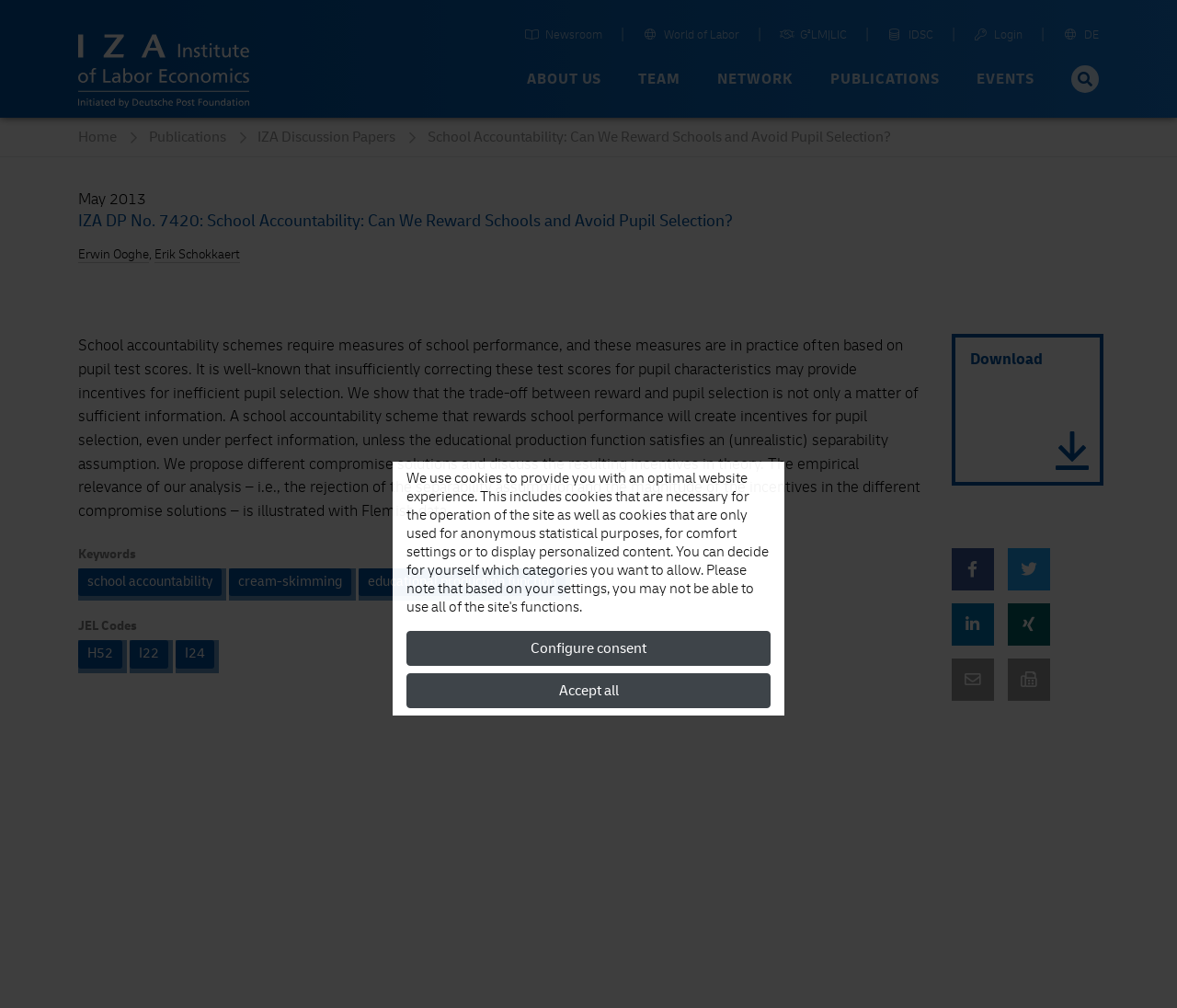Please look at the image and answer the question with a detailed explanation: What is the topic of the publication?

I found the topic of the publication by looking at the keywords section which lists 'school accountability' as one of the keywords. Additionally, the title of the publication also suggests that it is related to school accountability.